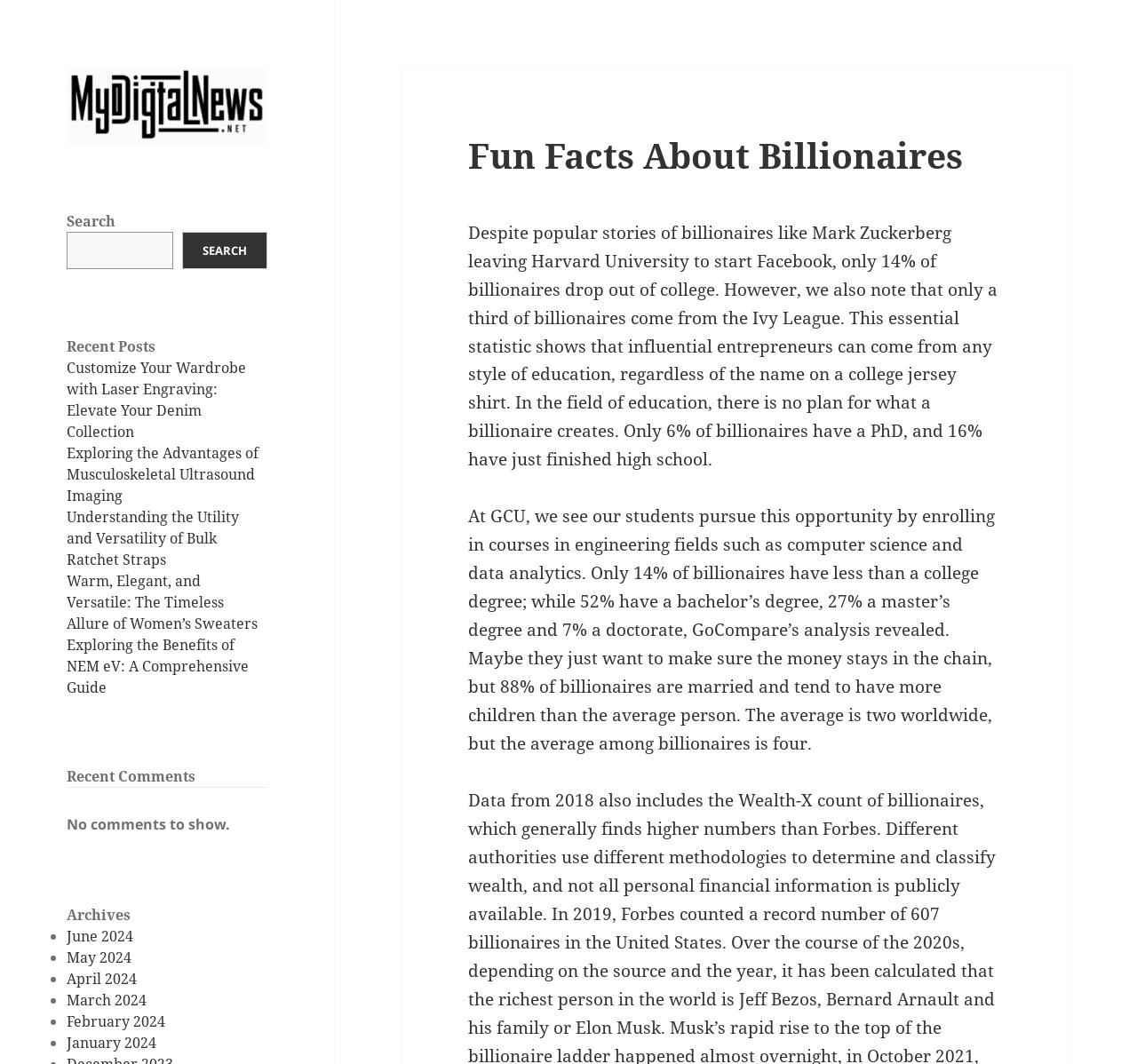Find the bounding box coordinates of the clickable area that will achieve the following instruction: "View archives from June 2024".

[0.059, 0.87, 0.117, 0.889]